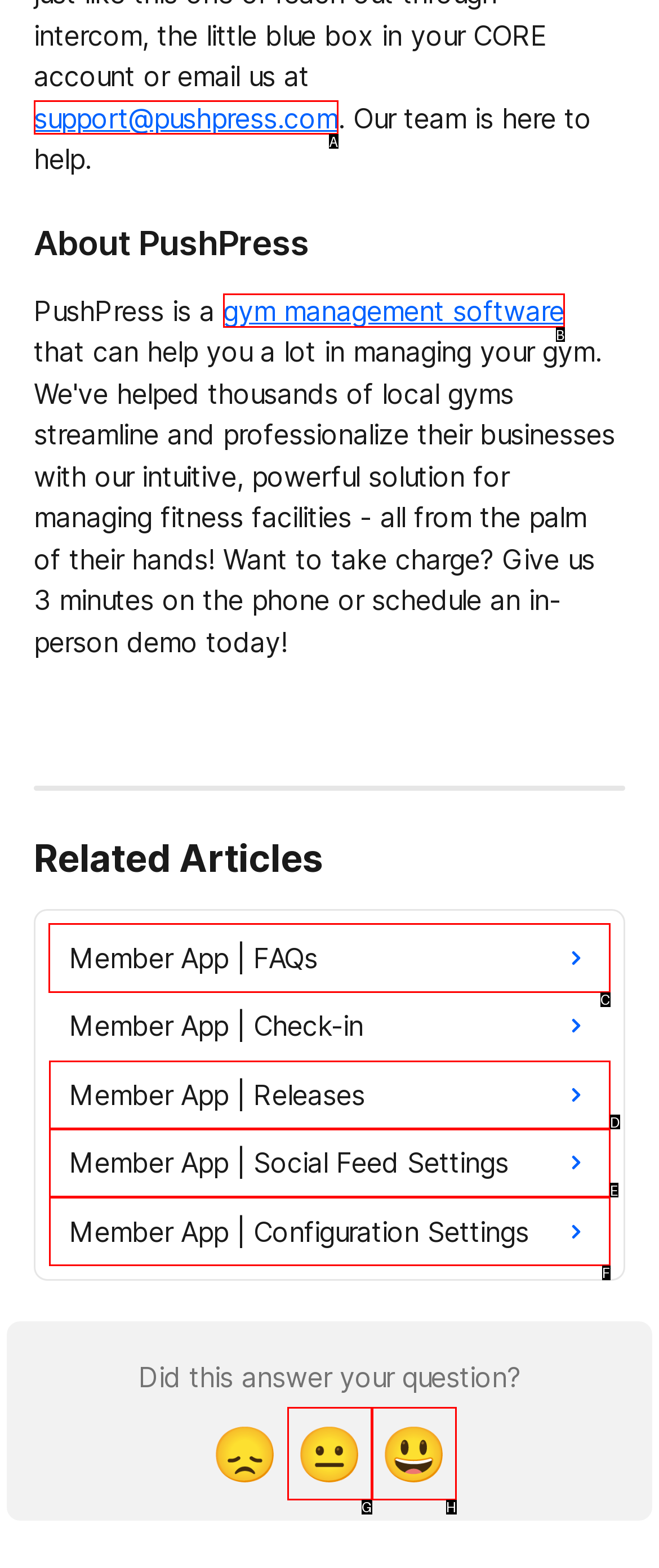Based on the task: read Member App FAQs, which UI element should be clicked? Answer with the letter that corresponds to the correct option from the choices given.

C